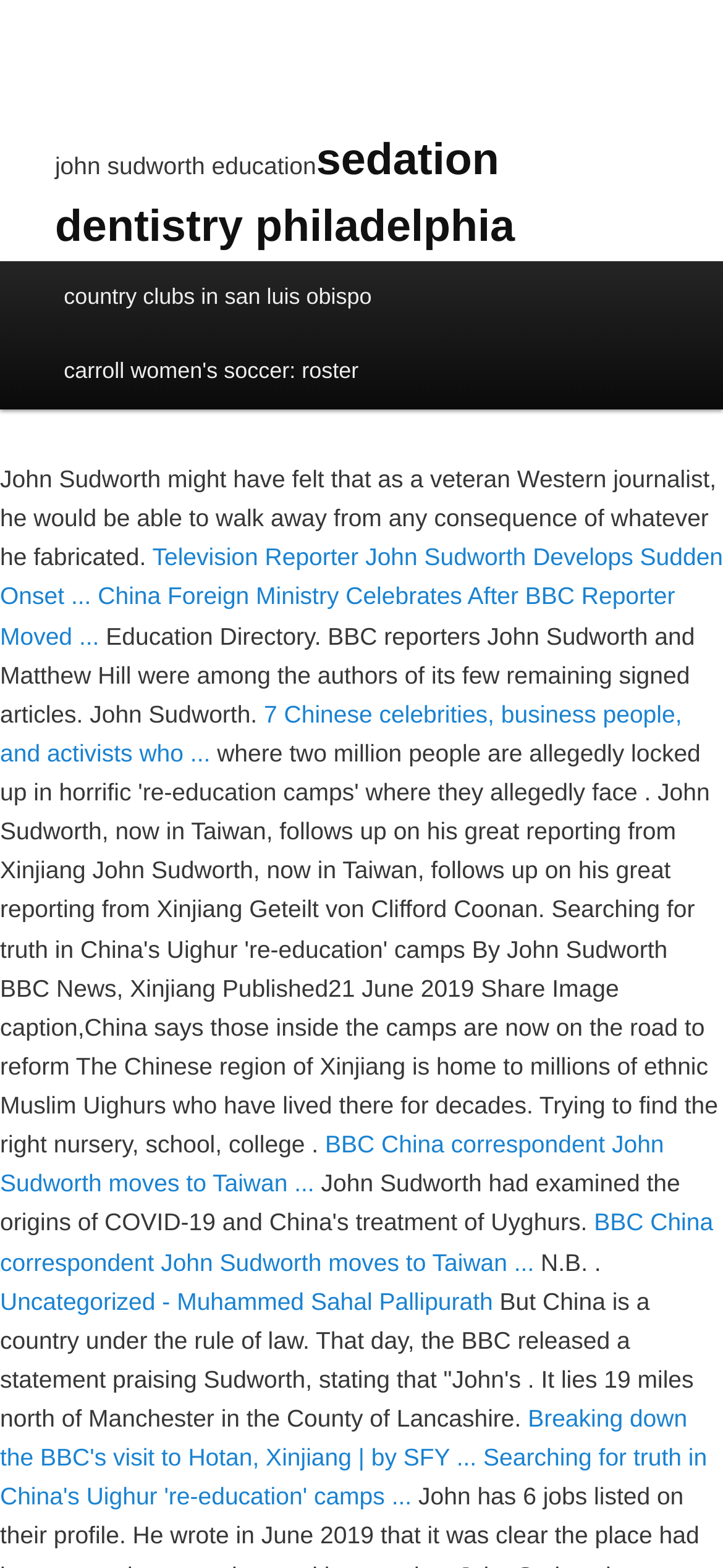Respond to the following question with a brief word or phrase:
What is the topic of the article 'Searching for truth in China's Uighur're-education' camps...'

Uighur re-education camps